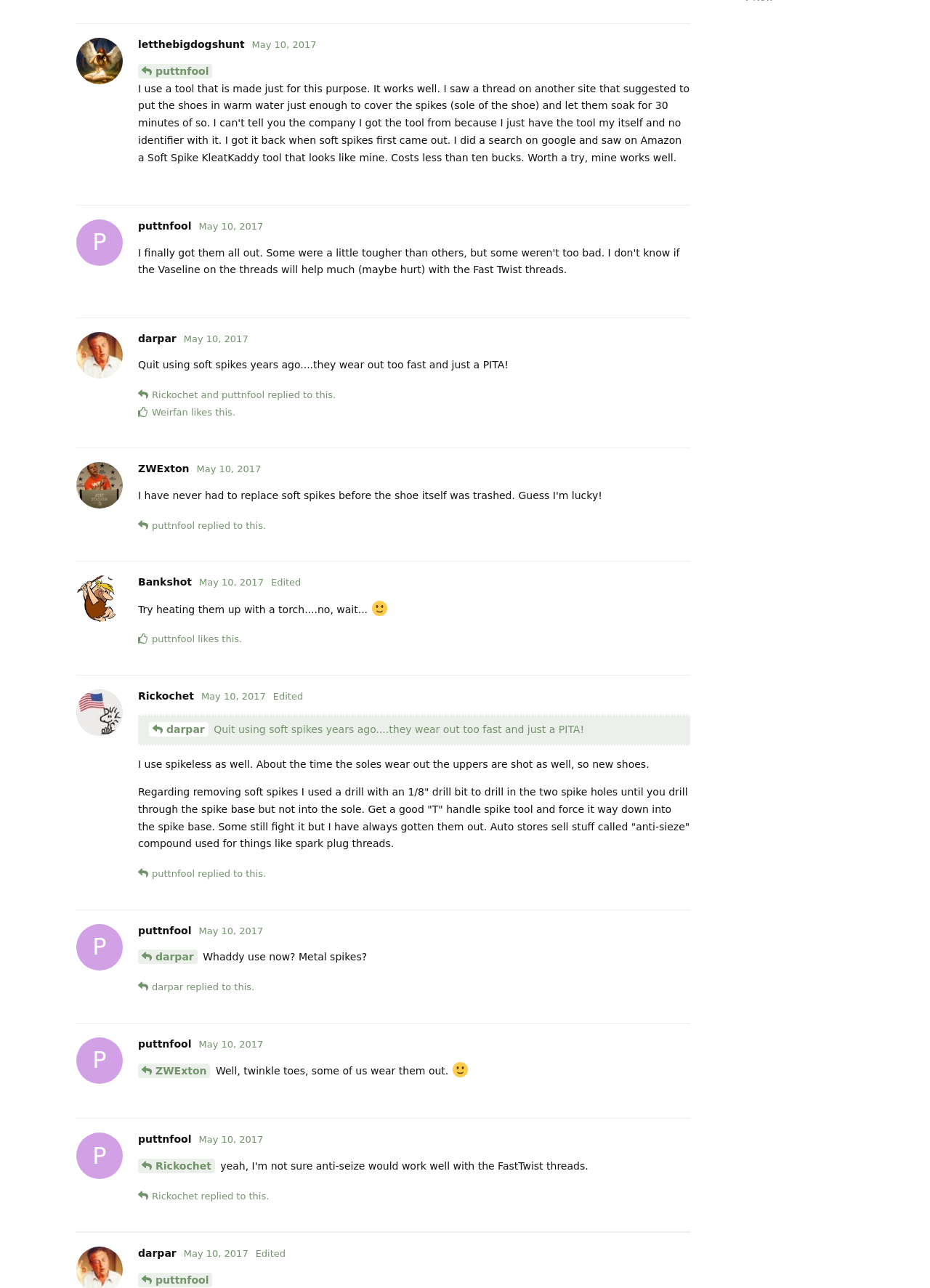Predict the bounding box of the UI element based on this description: "Reply".

[0.694, 0.917, 0.742, 0.938]